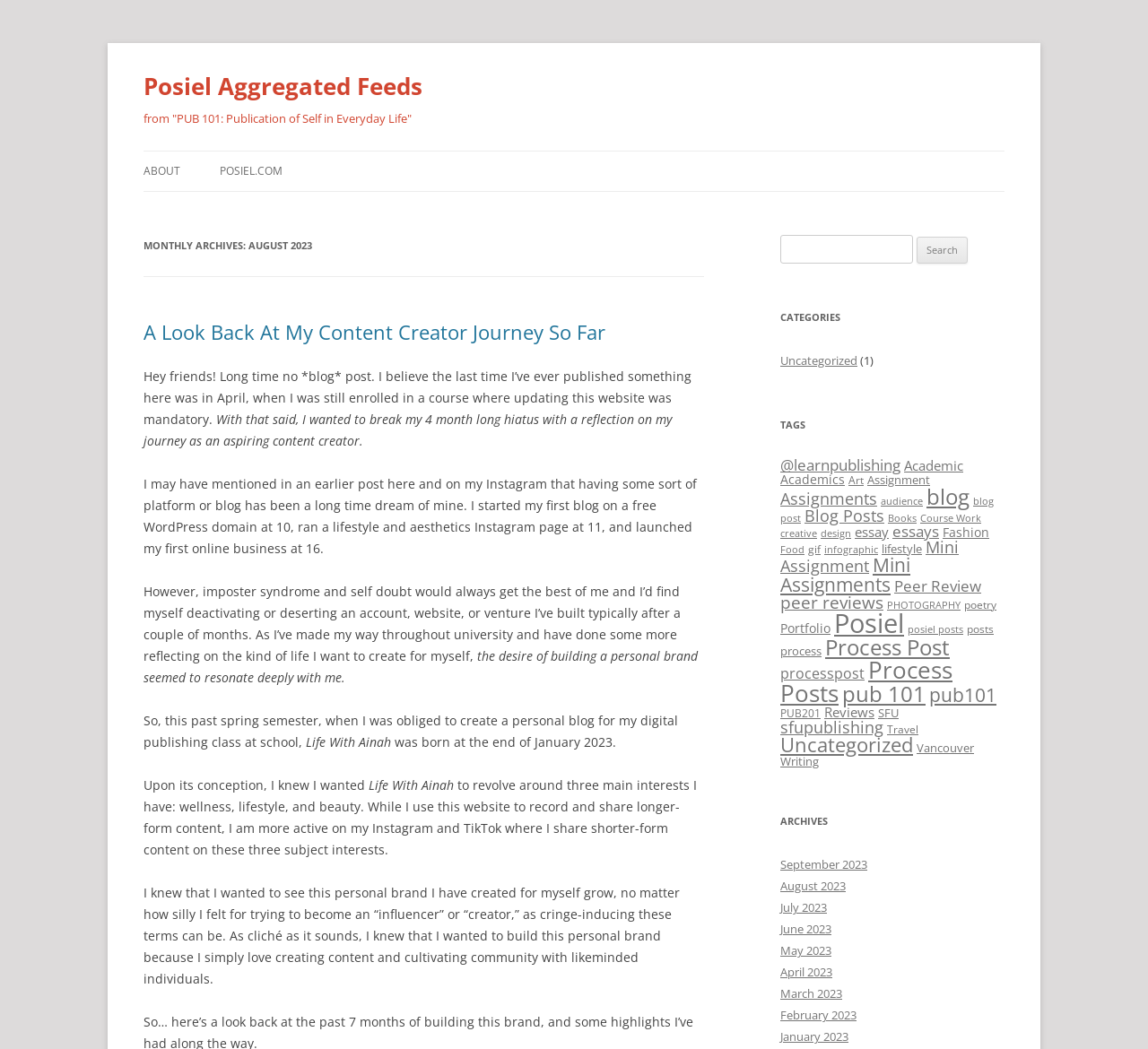Locate the bounding box coordinates of the clickable element to fulfill the following instruction: "search for high risk credit card processing". Provide the coordinates as four float numbers between 0 and 1 in the format [left, top, right, bottom].

None